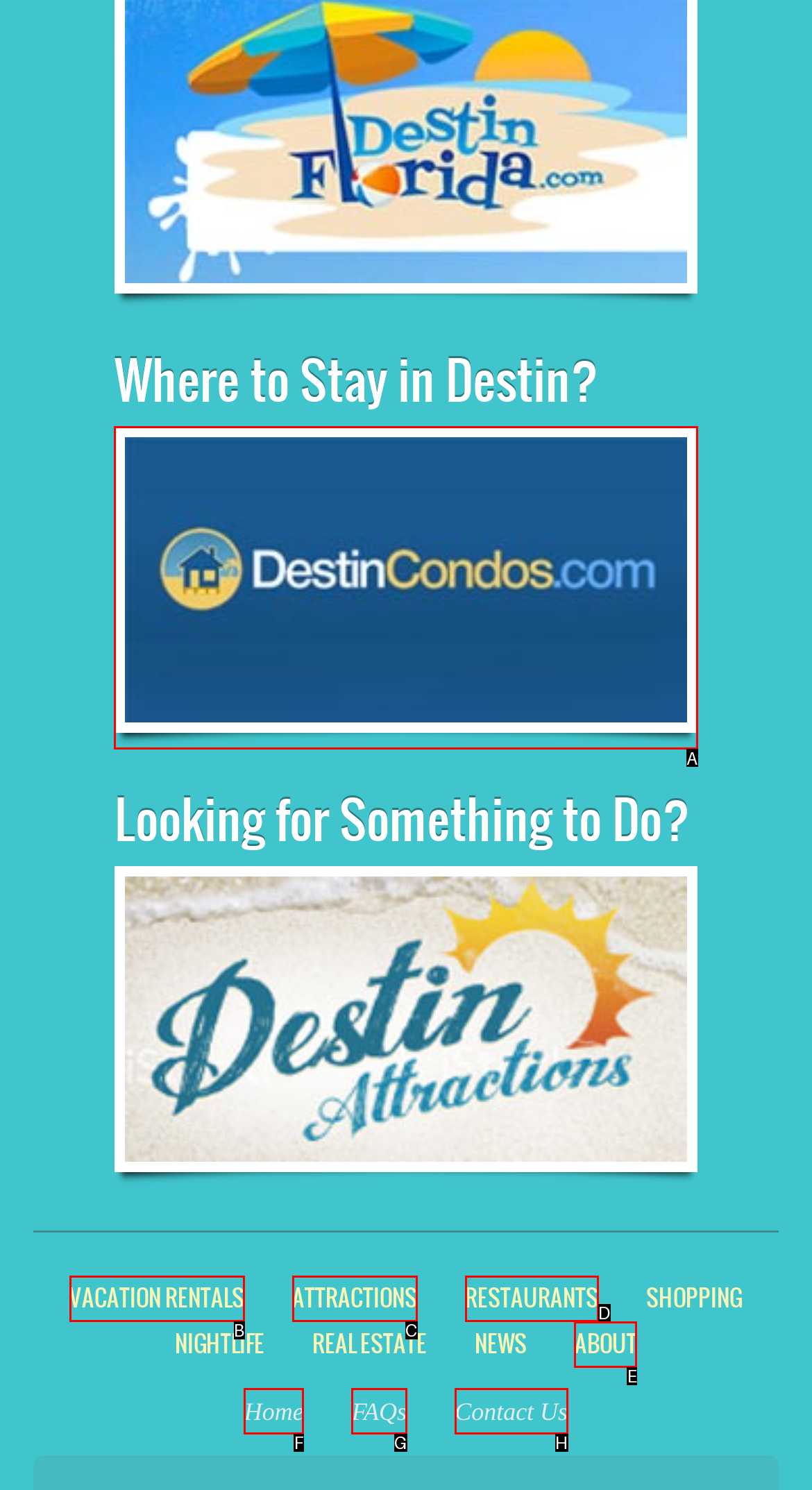Identify the HTML element that should be clicked to accomplish the task: Click on 'Destin Condos'
Provide the option's letter from the given choices.

A